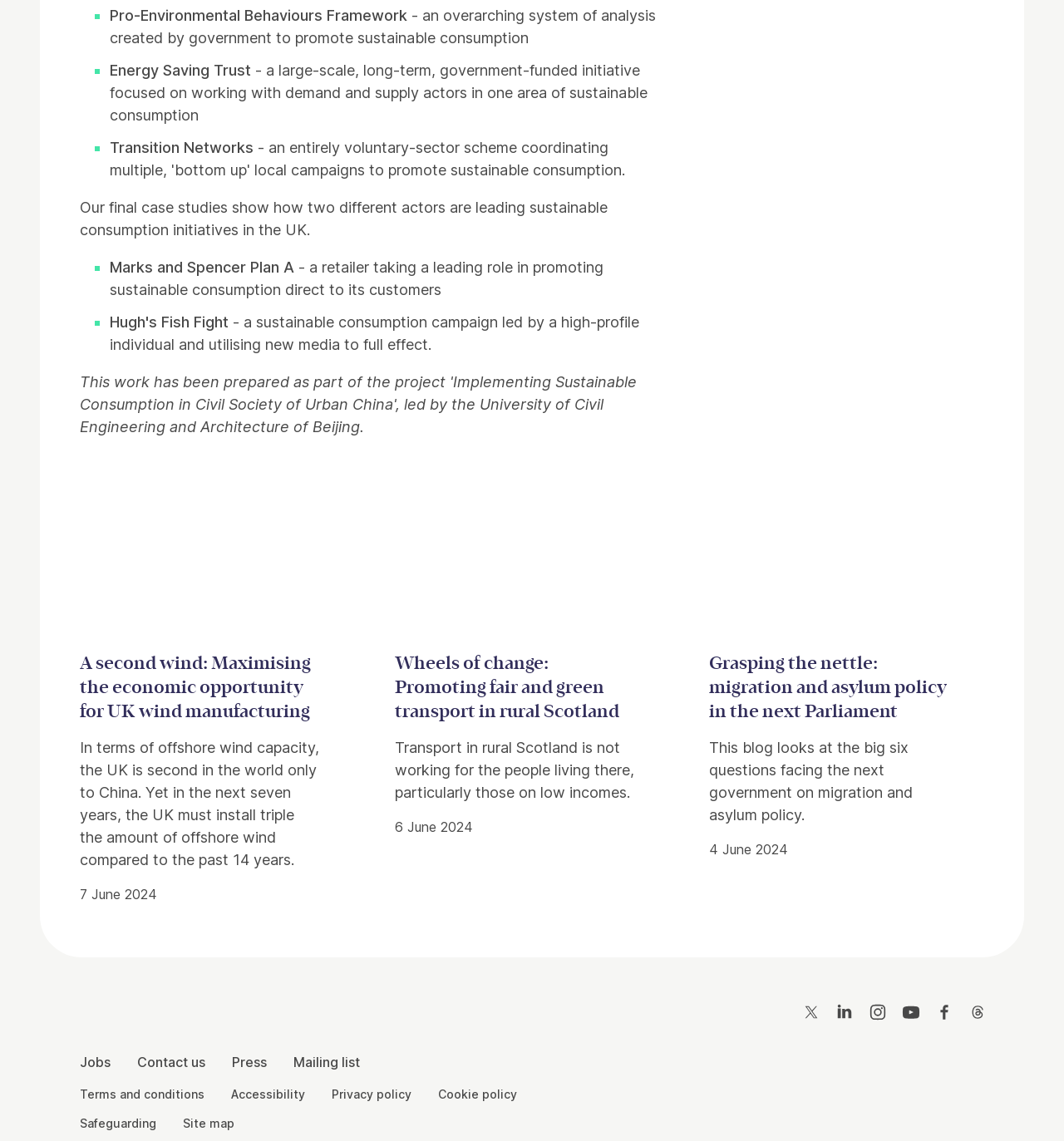Determine the coordinates of the bounding box that should be clicked to complete the instruction: "Navigate to the 'Home' page". The coordinates should be represented by four float numbers between 0 and 1: [left, top, right, bottom].

None